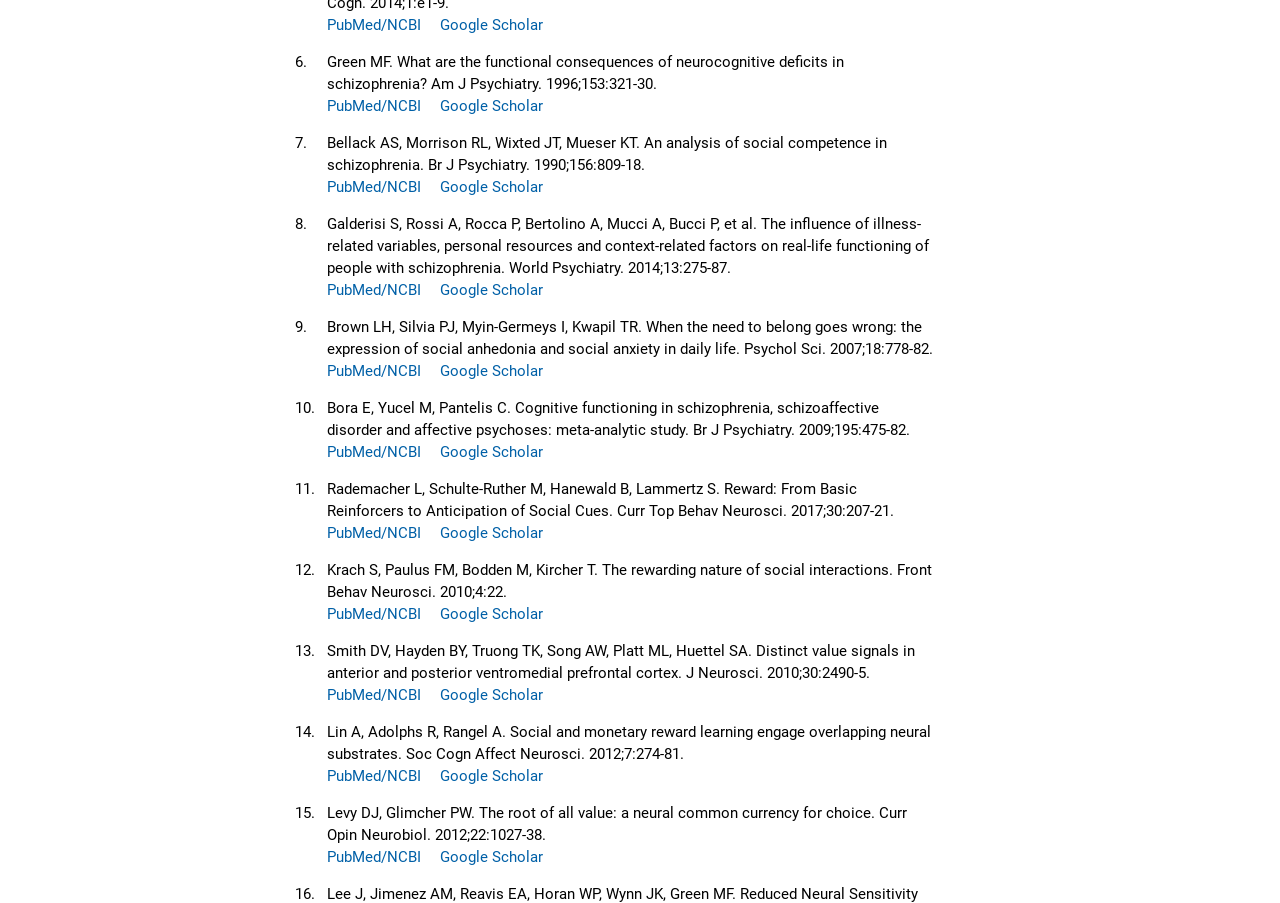Please mark the clickable region by giving the bounding box coordinates needed to complete this instruction: "Visit PubMed/NCBI".

[0.255, 0.012, 0.341, 0.037]